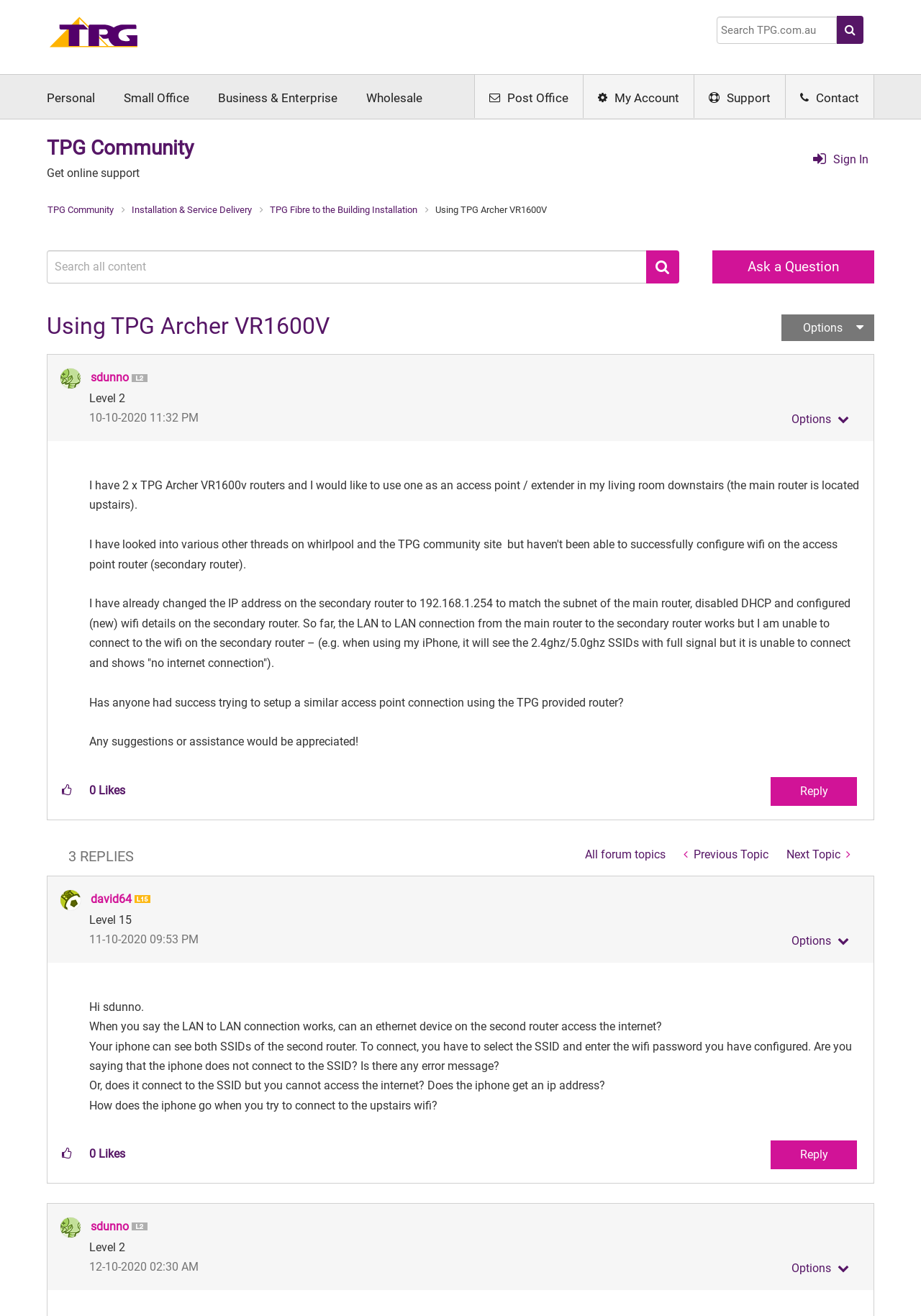What is the purpose of the secondary router?
Based on the image, answer the question with as much detail as possible.

The question can be answered by reading the first sentence of the post, which states 'I have 2 x TPG Archer VR1600v routers and I would like to use one as an access point / extender in my living room downstairs (the main router is located upstairs).' This sentence indicates that the secondary router is being used as an access point or extender.